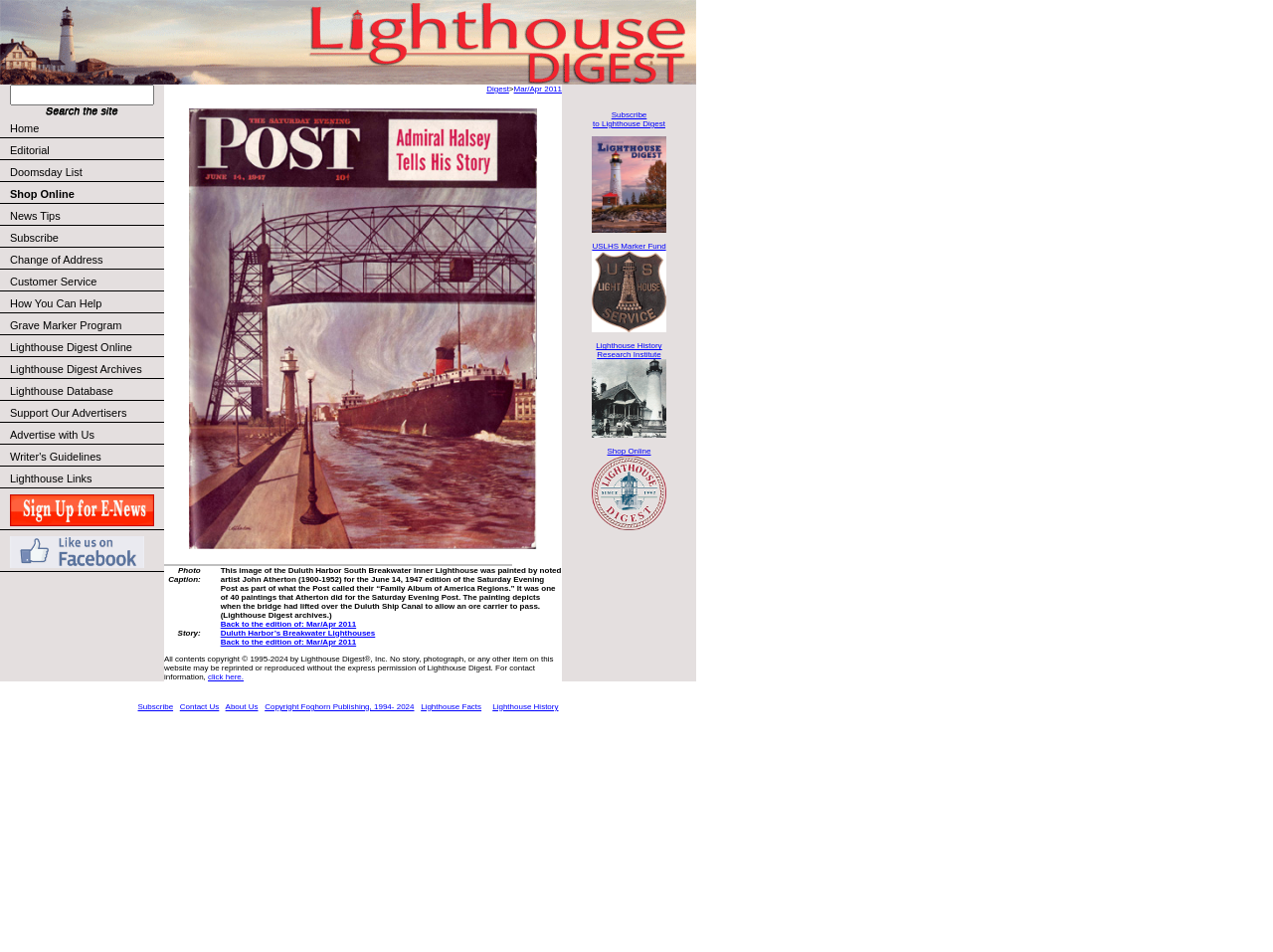Specify the bounding box coordinates of the area to click in order to follow the given instruction: "View Duluth Harbor’s Breakwater Lighthouses."

[0.173, 0.66, 0.295, 0.67]